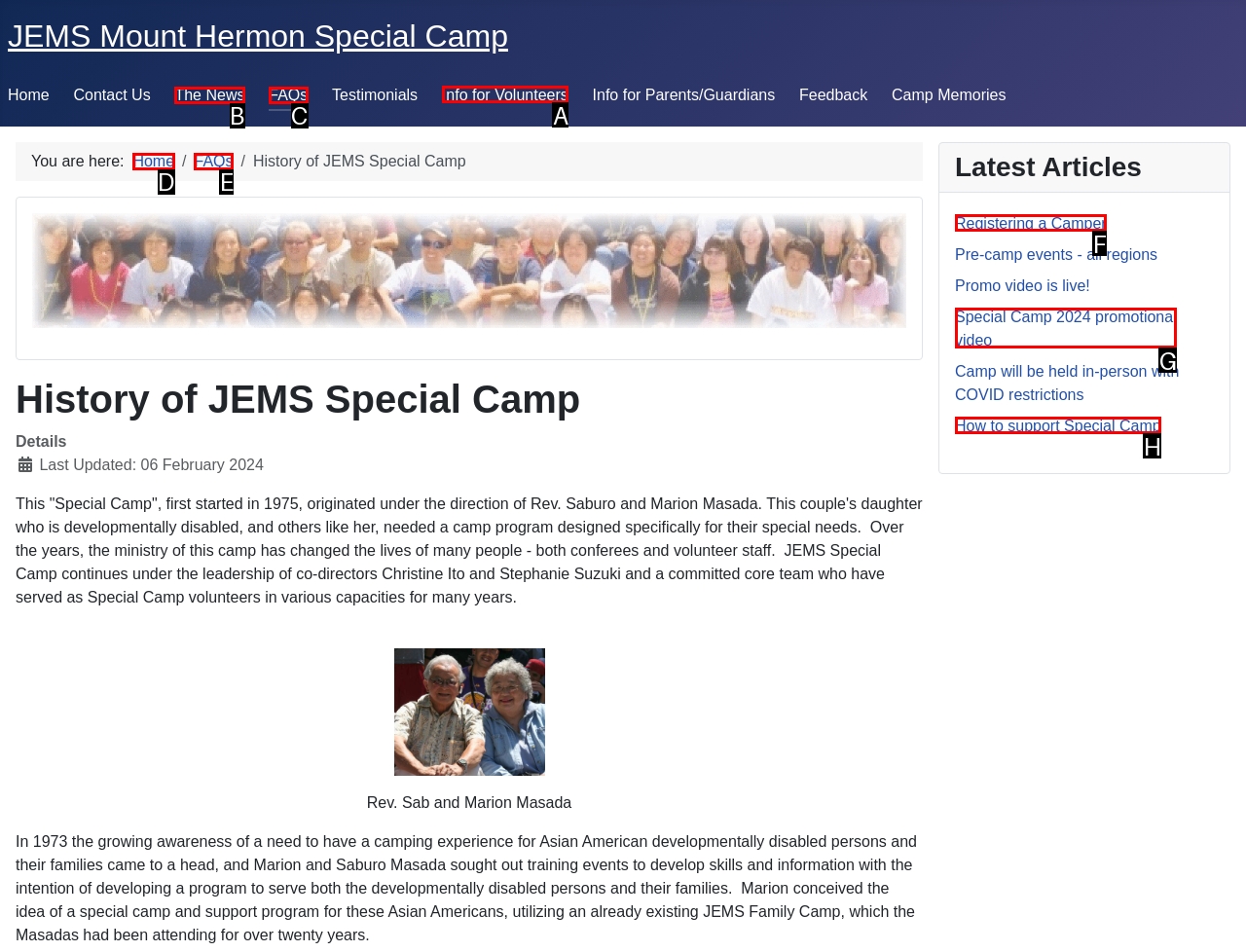Which option should I select to accomplish the task: Learn more about 'Info for Volunteers'? Respond with the corresponding letter from the given choices.

A